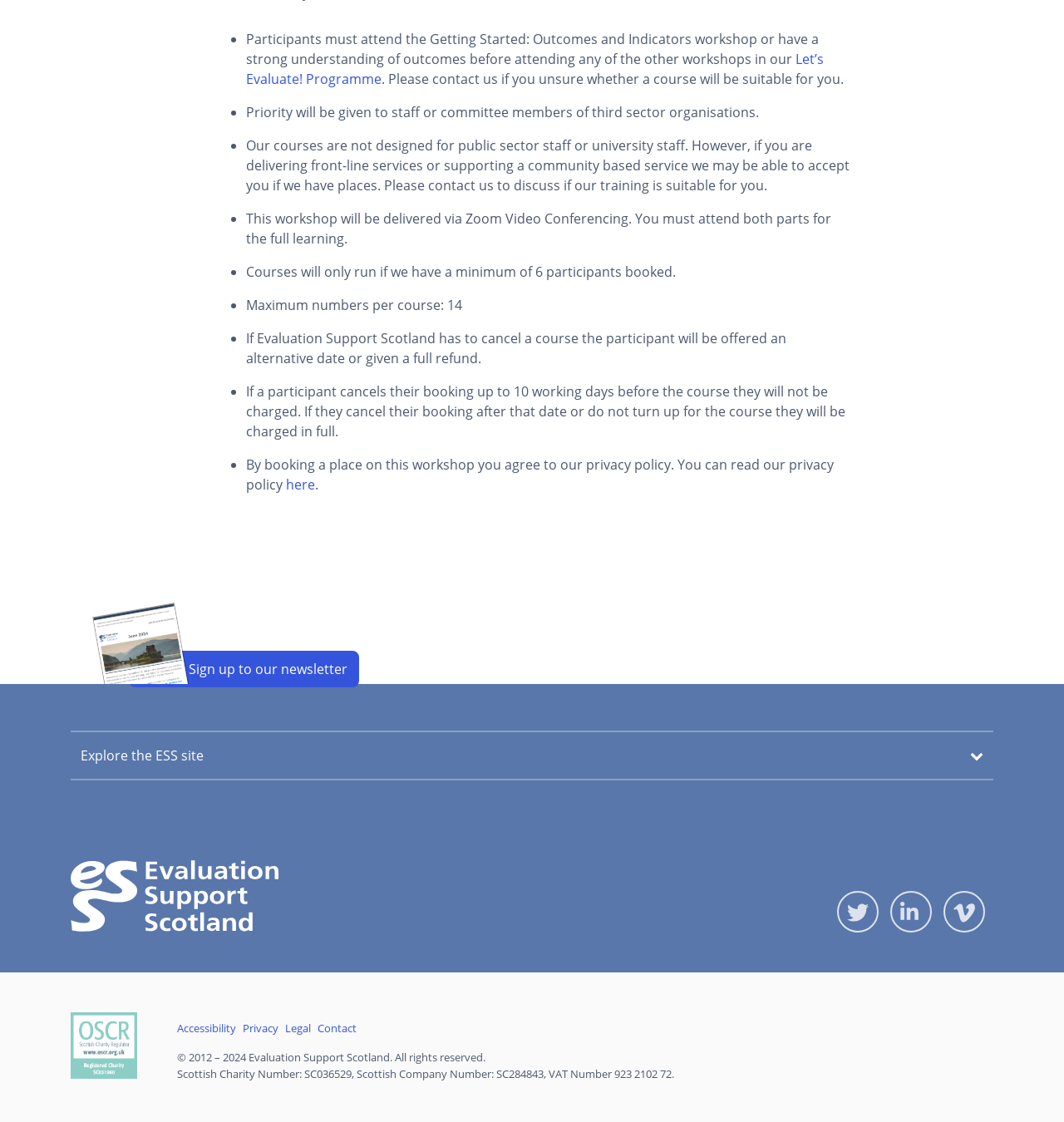Please find the bounding box coordinates of the element that must be clicked to perform the given instruction: "Read about Accessibility". The coordinates should be four float numbers from 0 to 1, i.e., [left, top, right, bottom].

[0.166, 0.91, 0.222, 0.923]